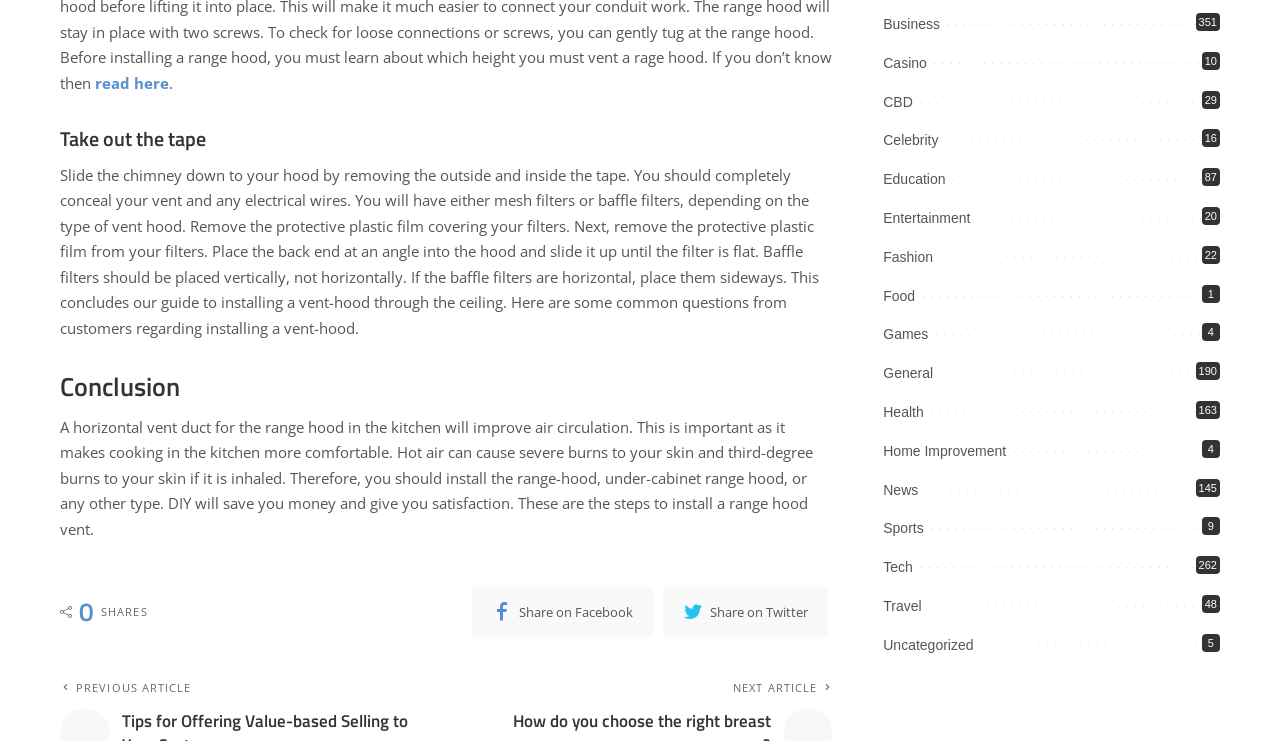How many categories are listed at the bottom of the page?
Based on the visual, give a brief answer using one word or a short phrase.

20